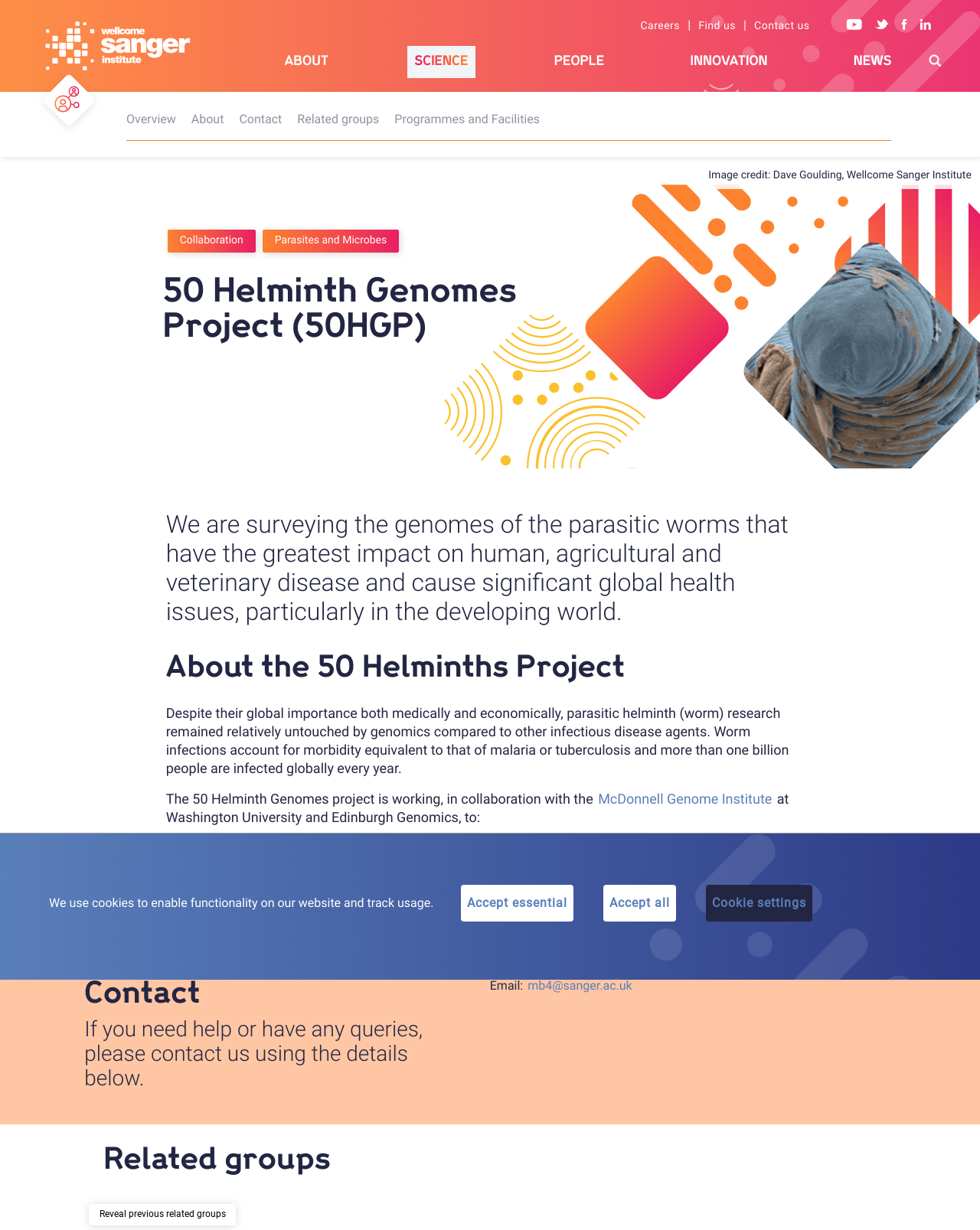What is the purpose of the 50 Helminth Genomes project?
Kindly answer the question with as much detail as you can.

According to the webpage content, the 50 Helminth Genomes project aims to 'Produce draft genomes for many of the most important parasites of humans and animals', as stated in the bullet points under the 'About the 50 Helminths Project' section.